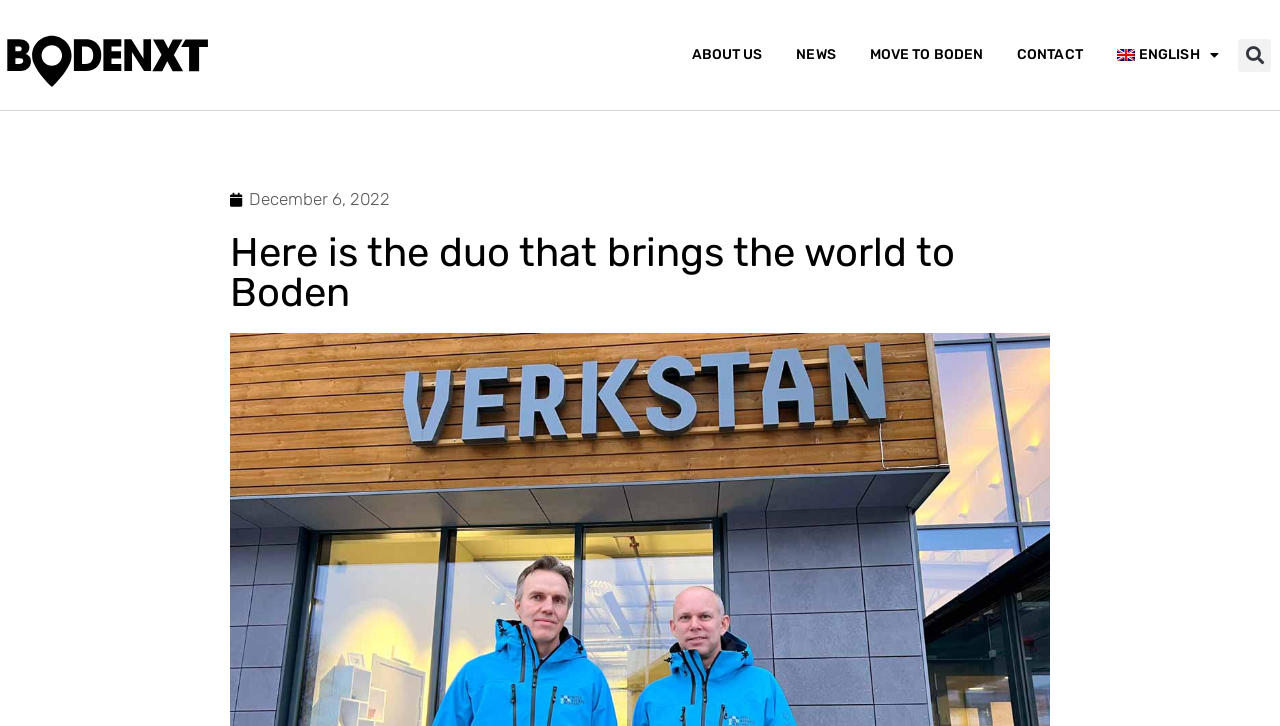How many languages are available on the webpage?
Refer to the image and provide a one-word or short phrase answer.

2